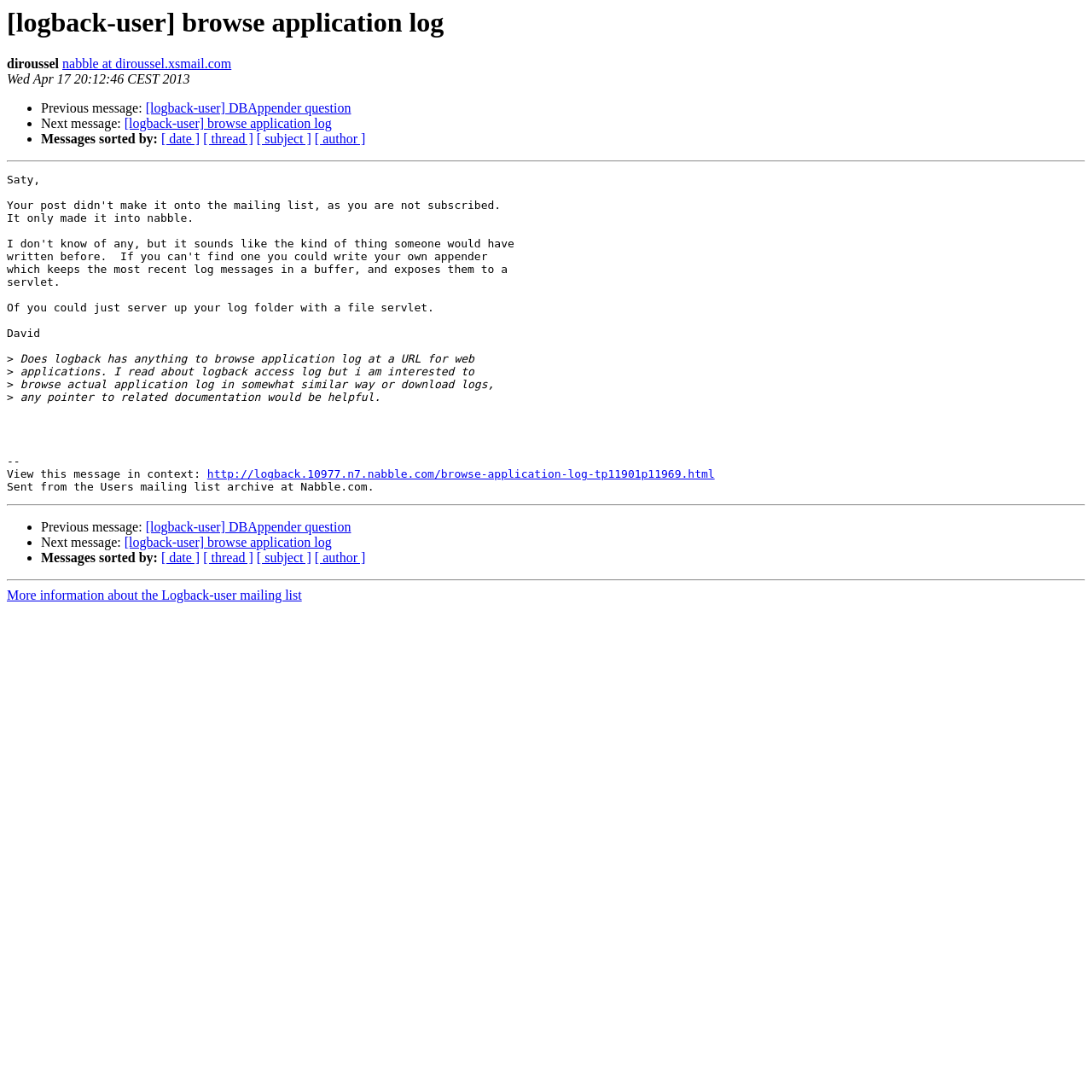What is the subject of the previous message?
Look at the image and provide a short answer using one word or a phrase.

DBAppender question